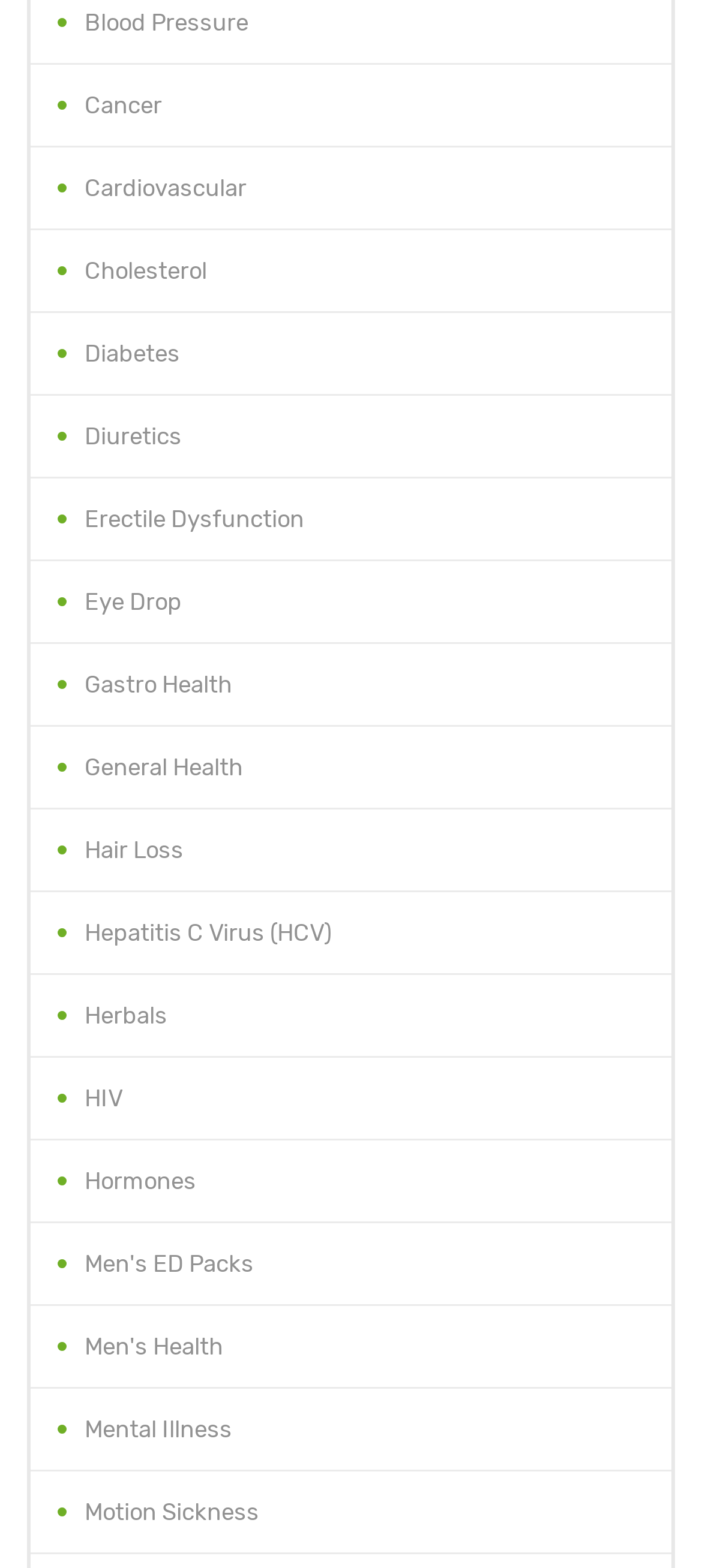Please determine the bounding box coordinates of the element's region to click in order to carry out the following instruction: "Explore Men's Health". The coordinates should be four float numbers between 0 and 1, i.e., [left, top, right, bottom].

[0.044, 0.832, 0.956, 0.885]